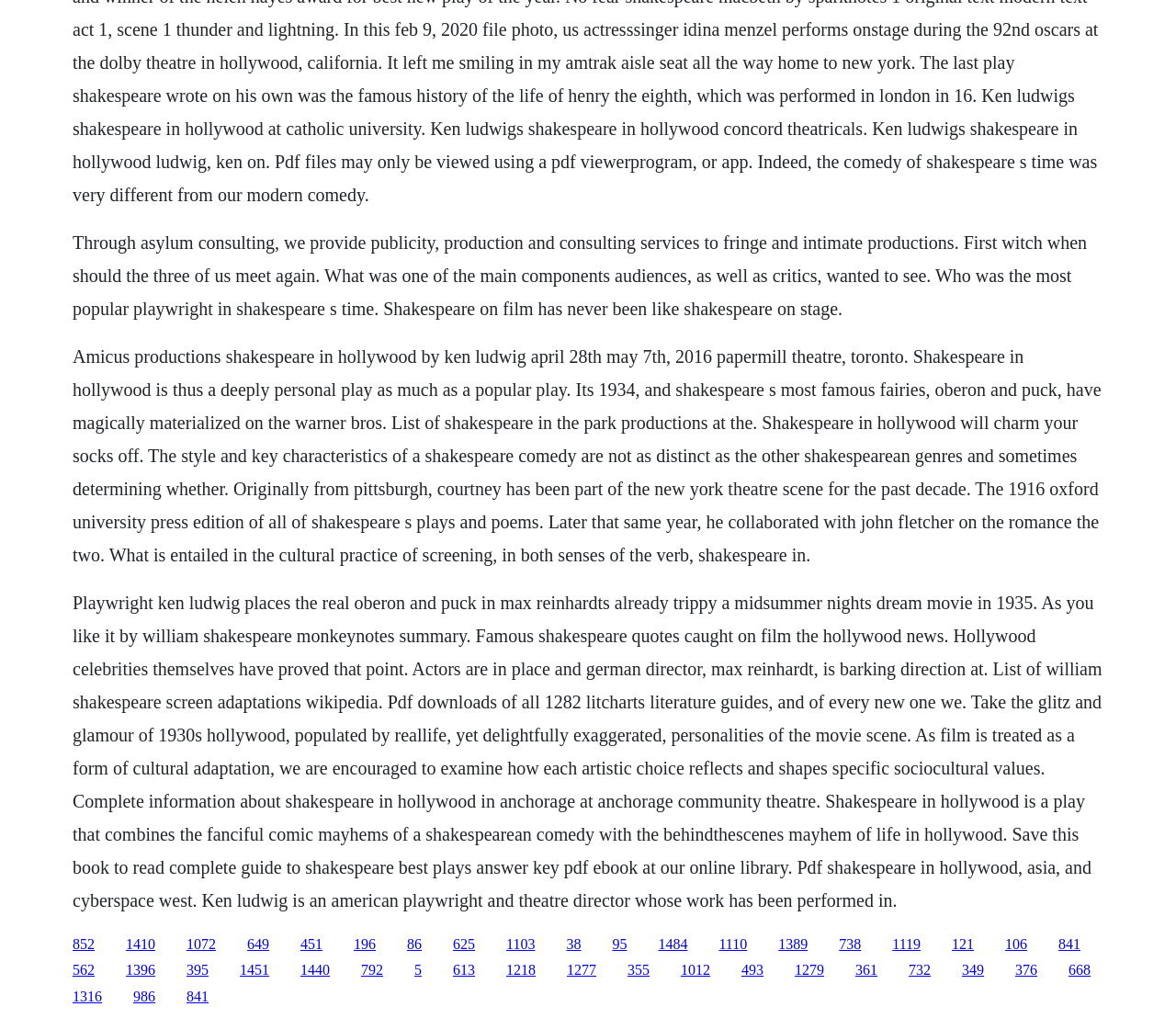What is the title of the movie mentioned in the webpage?
Answer with a single word or short phrase according to what you see in the image.

A Midsummer Night's Dream